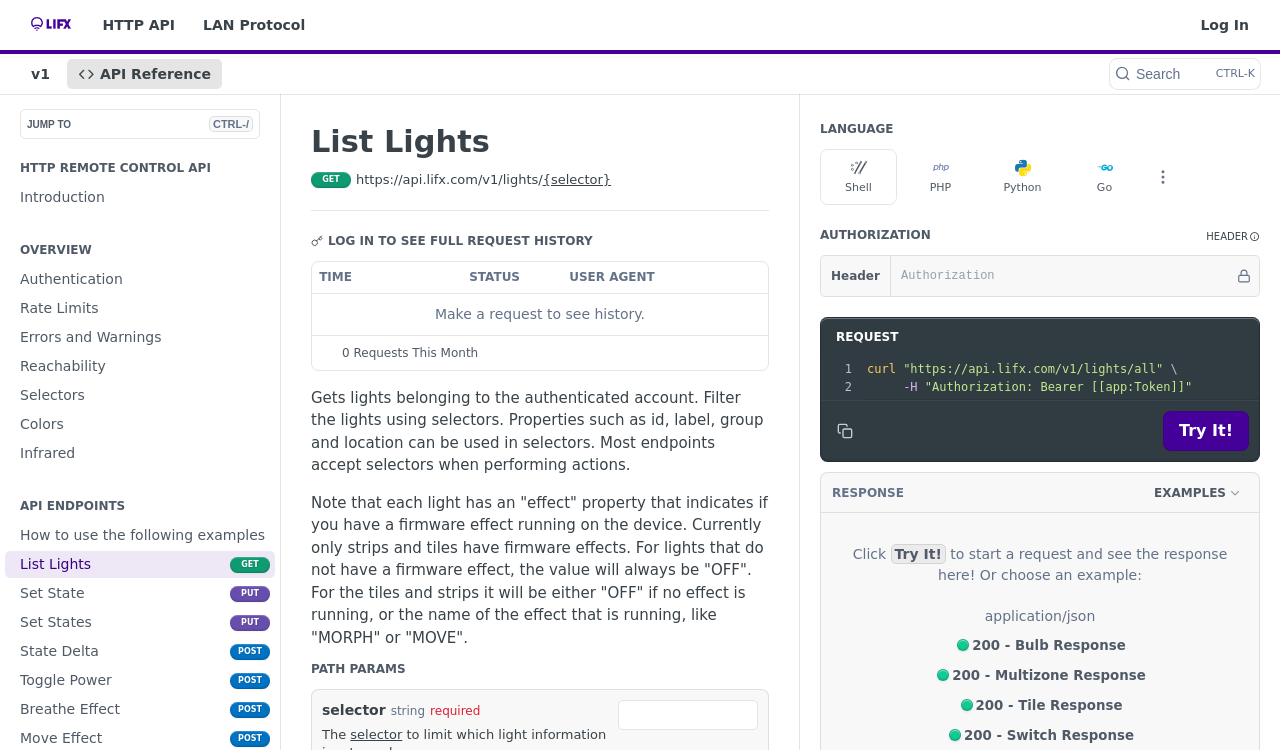Answer the question with a single word or phrase: 
What is the 'selector' parameter used for?

Filtering lights